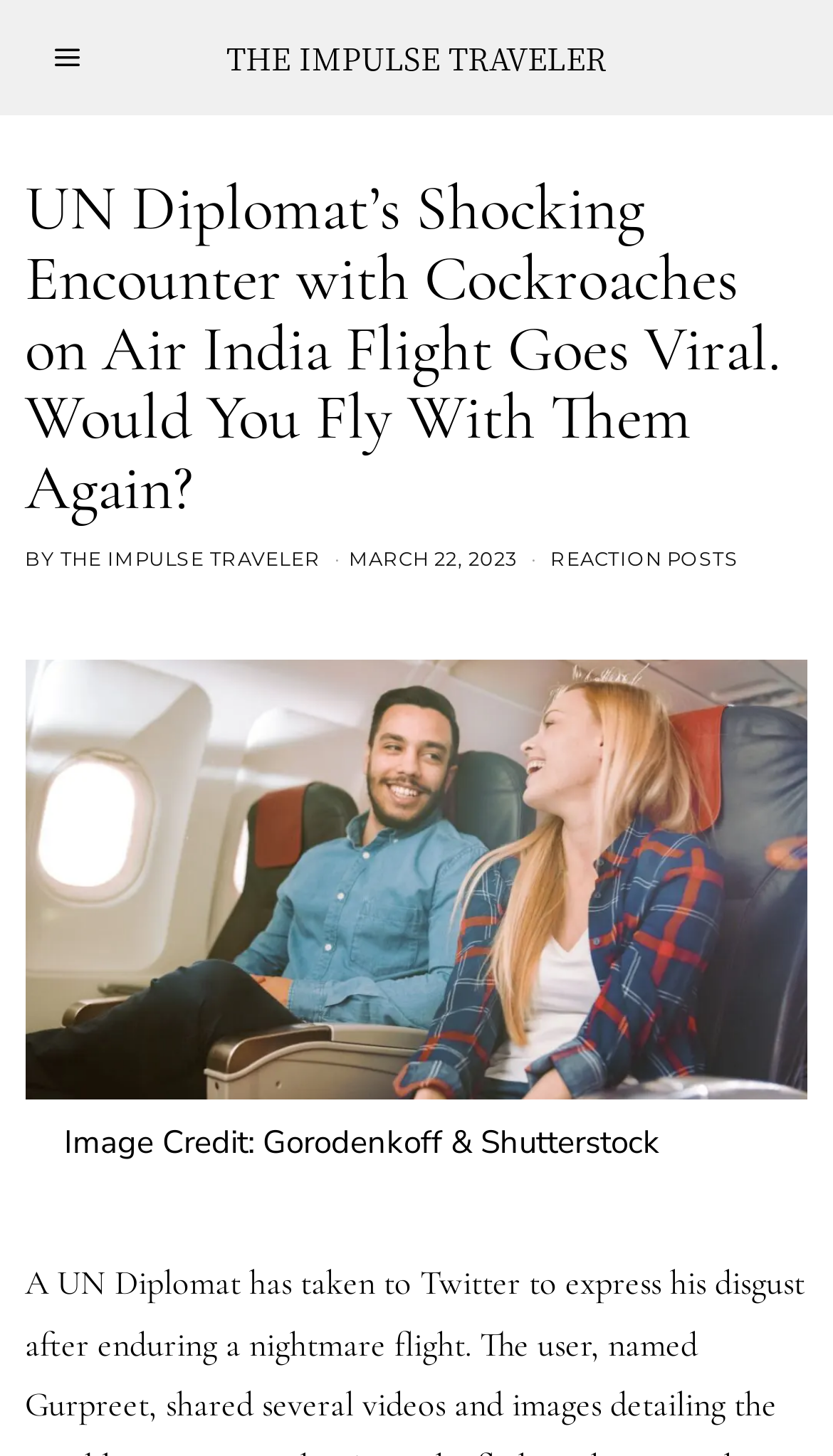What is the date of the article?
Based on the image, answer the question in a detailed manner.

The date of the article can be found in the time element with the text 'MARCH 22, 2023'. This suggests that the article was published on March 22, 2023.